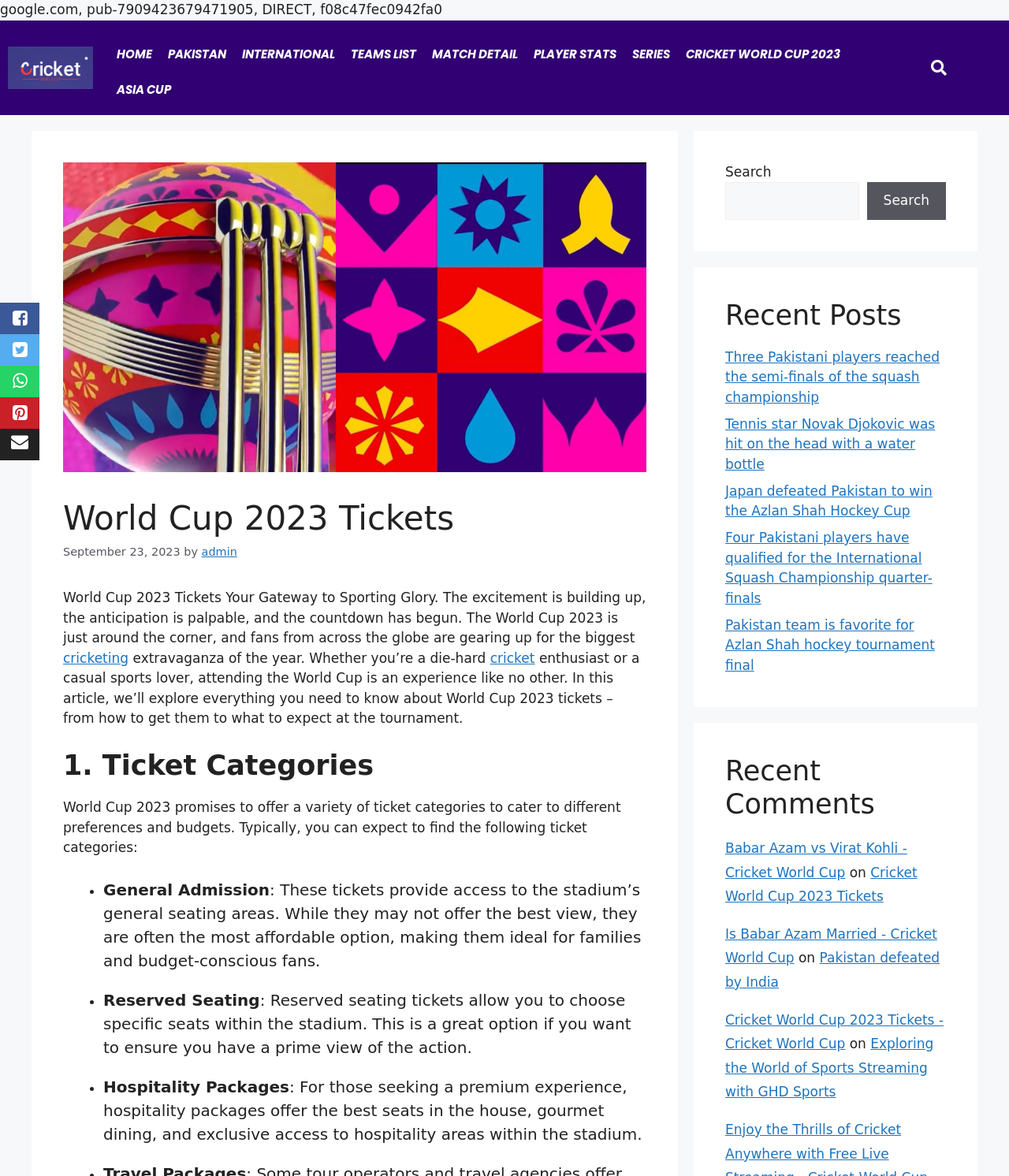Find the bounding box coordinates of the clickable area required to complete the following action: "Search for cricket world cup tickets".

[0.901, 0.044, 0.946, 0.071]